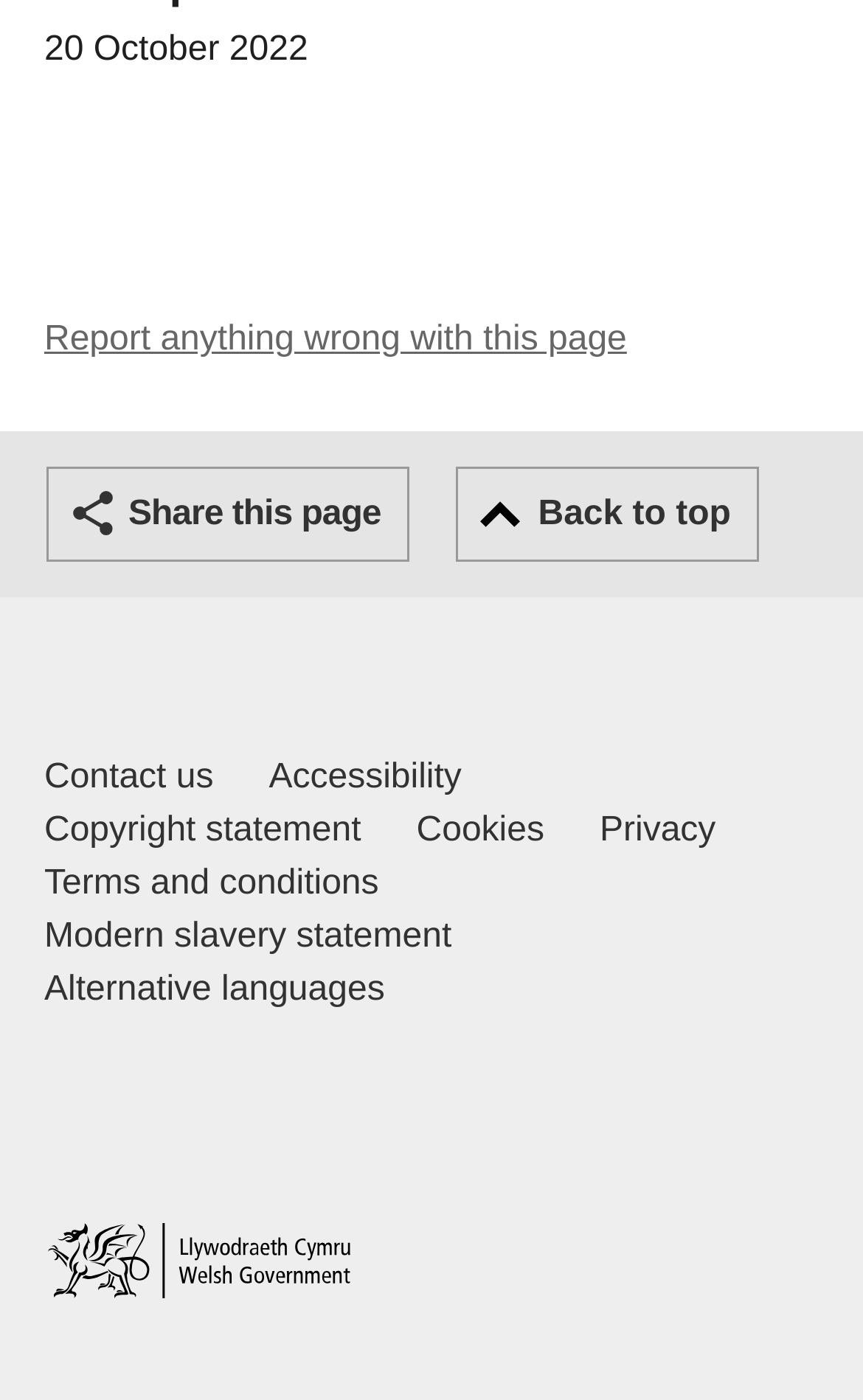Find the bounding box of the web element that fits this description: "Back to top".

[0.529, 0.333, 0.88, 0.401]